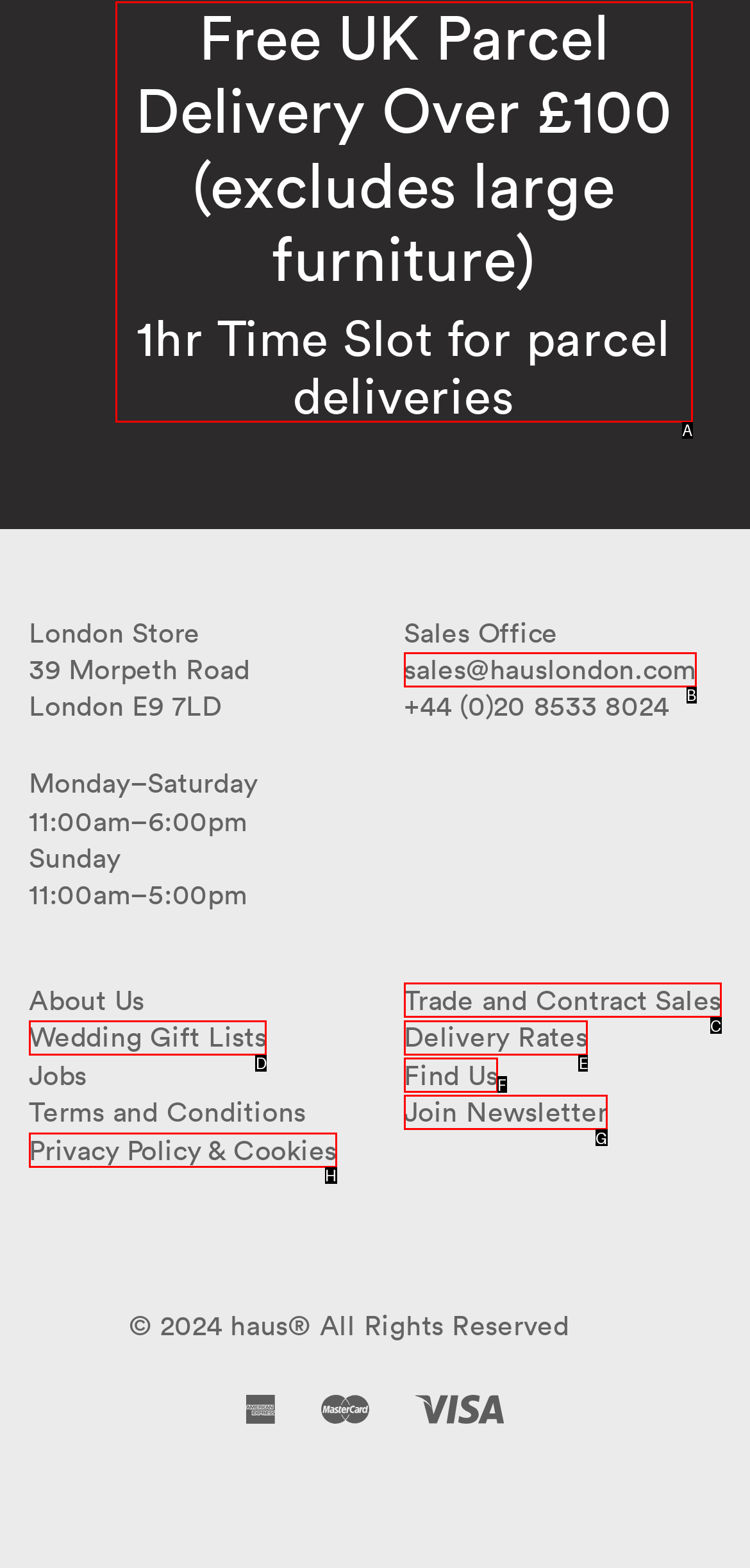Identify the letter corresponding to the UI element that matches this description: Trade and Contract Sales
Answer using only the letter from the provided options.

C